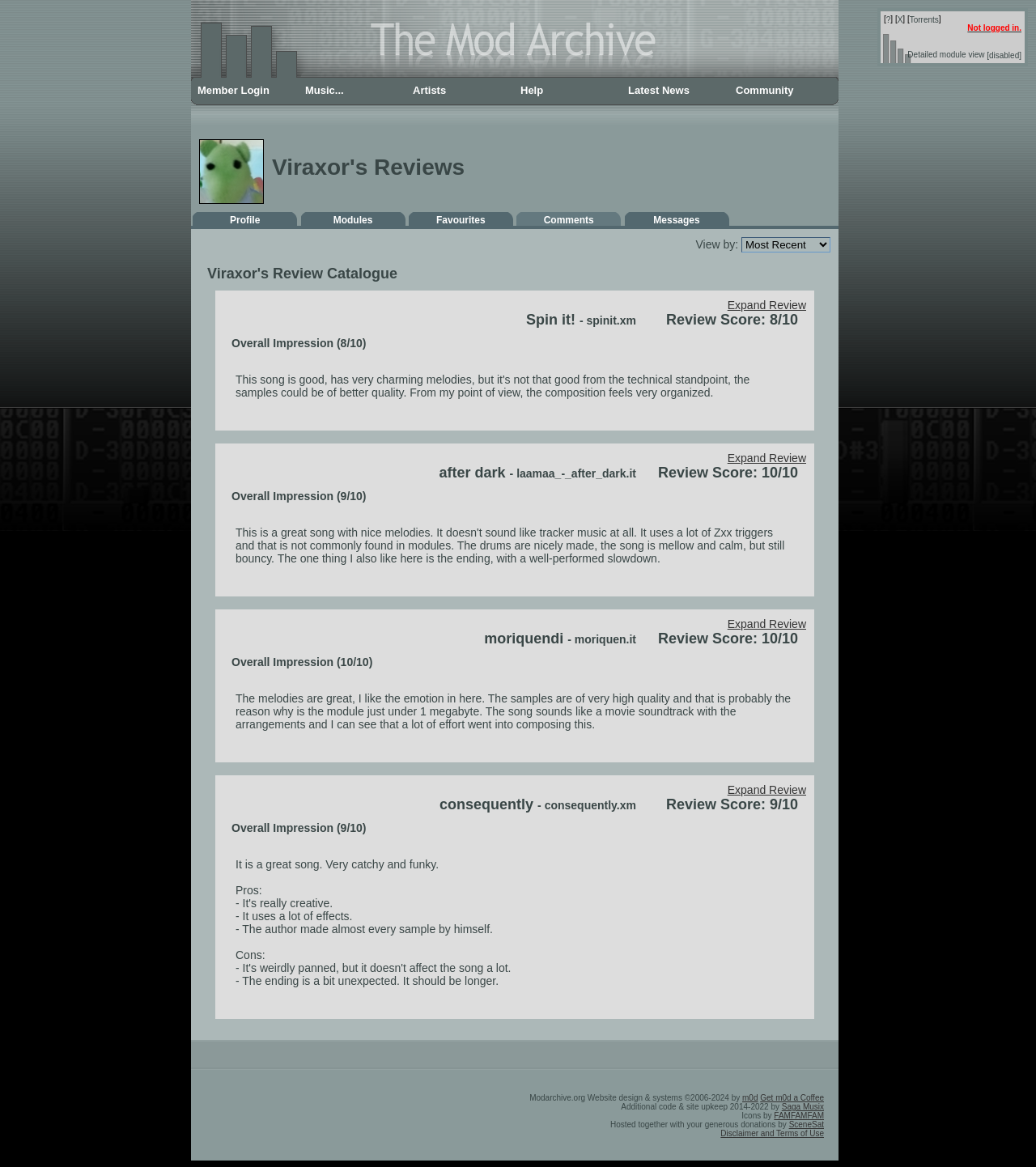What is the highest review score on this page?
Can you offer a detailed and complete answer to this question?

The highest review score on this page is 10/10, which is given to two modules: 'after dark - laamaa_-_after_dark.it' and 'moriquendi - moriquen.it'.